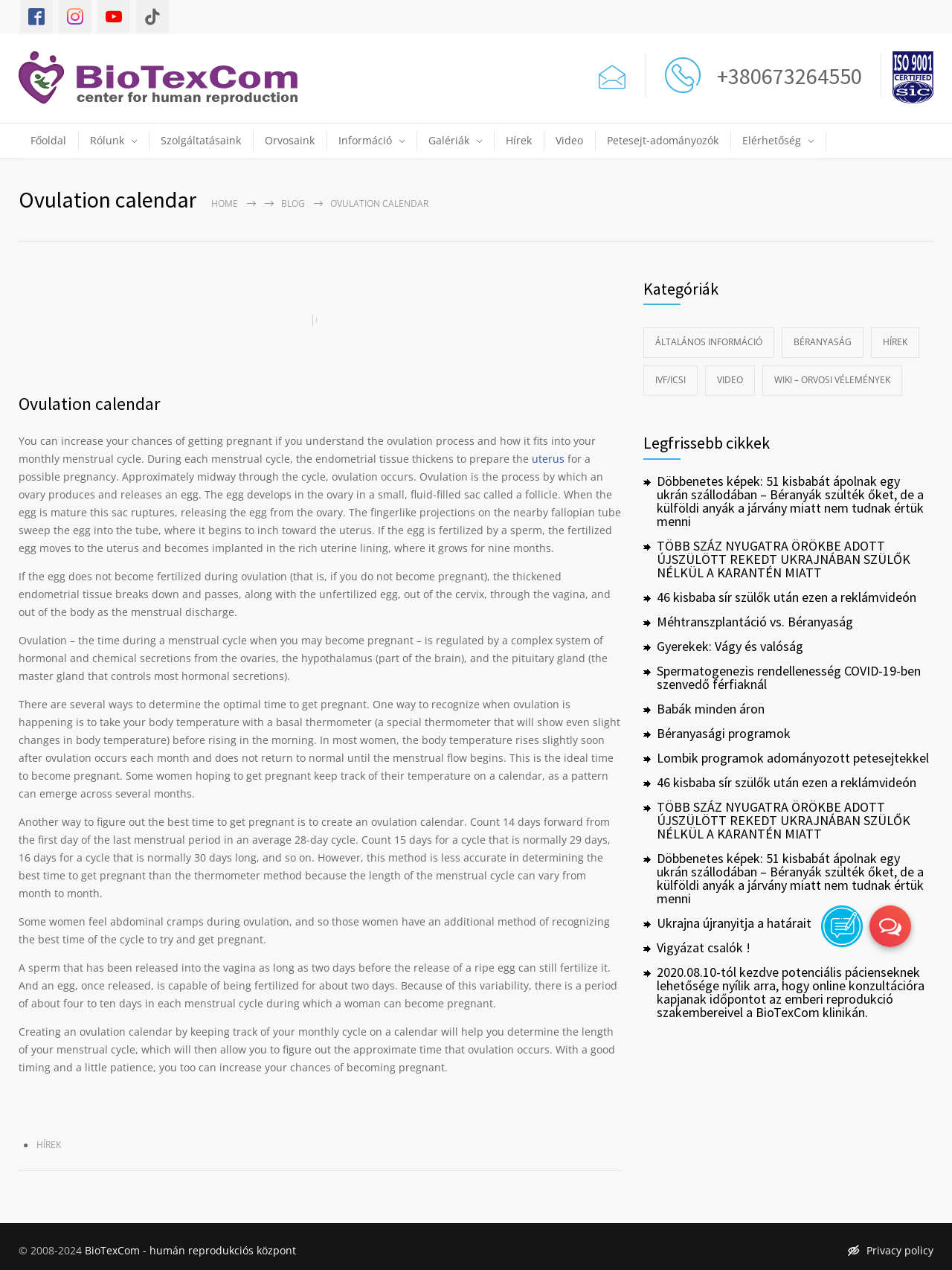Look at the image and answer the question in detail:
What is the purpose of creating an ovulation calendar?

Based on the webpage, creating an ovulation calendar helps women determine the best time to get pregnant by tracking their menstrual cycle and identifying when they are most likely to ovulate.